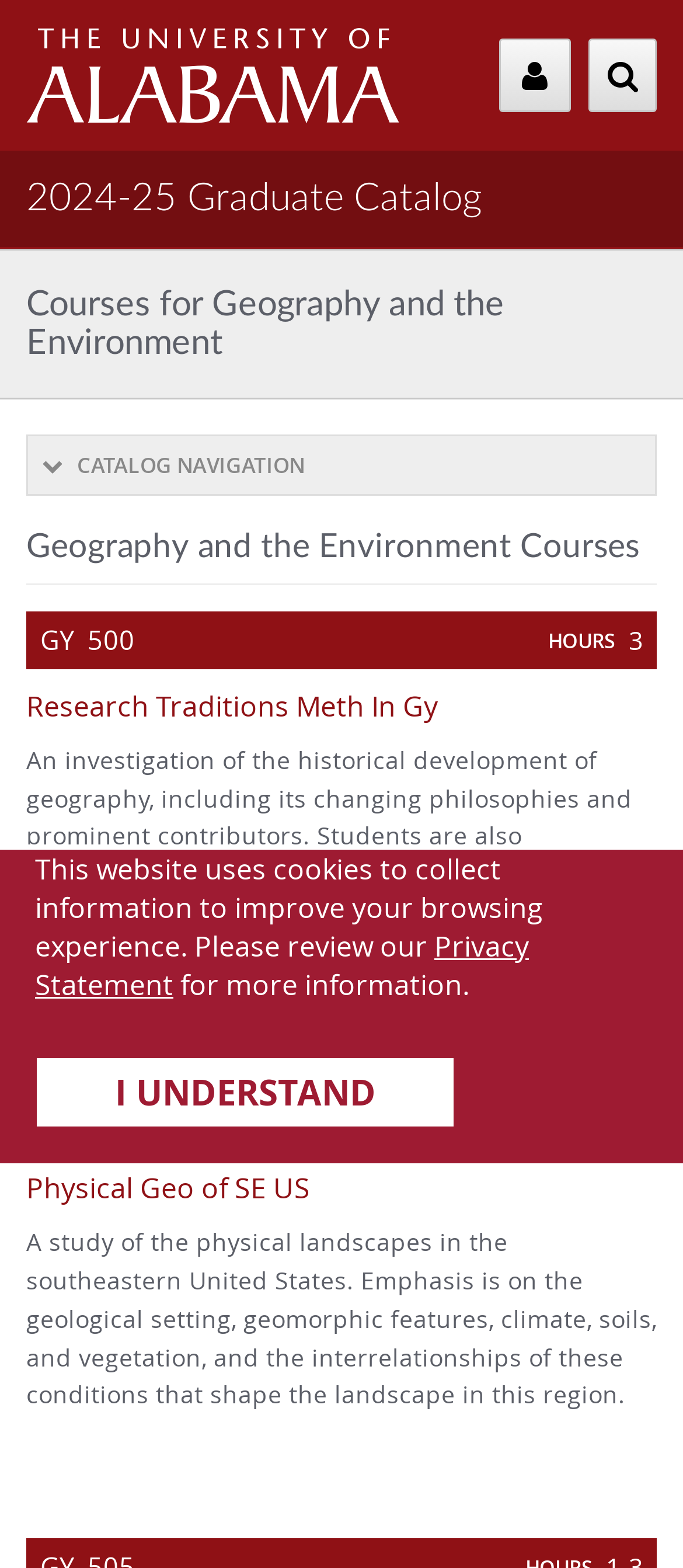Highlight the bounding box coordinates of the region I should click on to meet the following instruction: "Click on the Go button".

[0.849, 0.015, 0.962, 0.059]